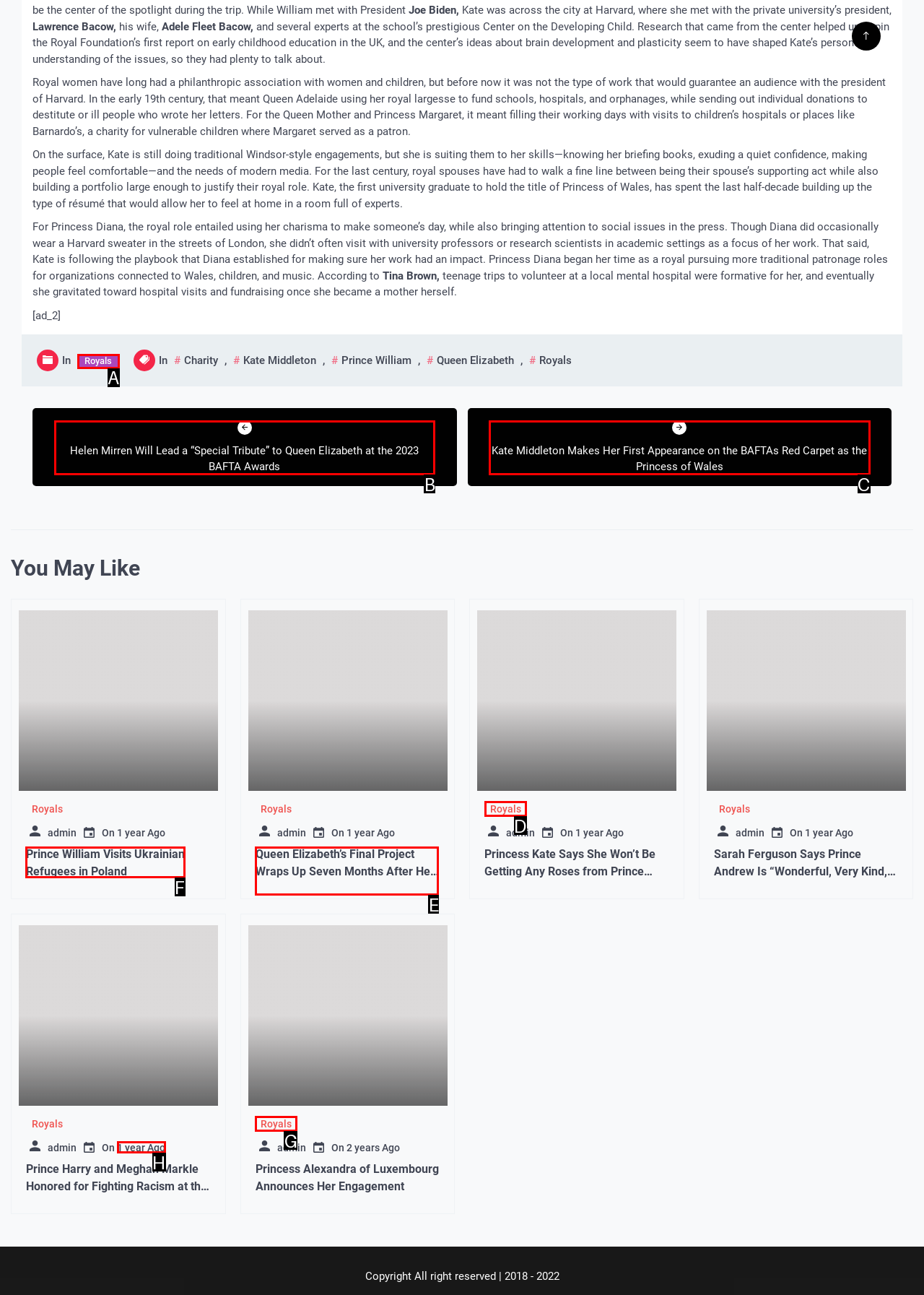Determine which option should be clicked to carry out this task: Visit the post 'Prince William Visits Ukrainian Refugees in Poland'
State the letter of the correct choice from the provided options.

F